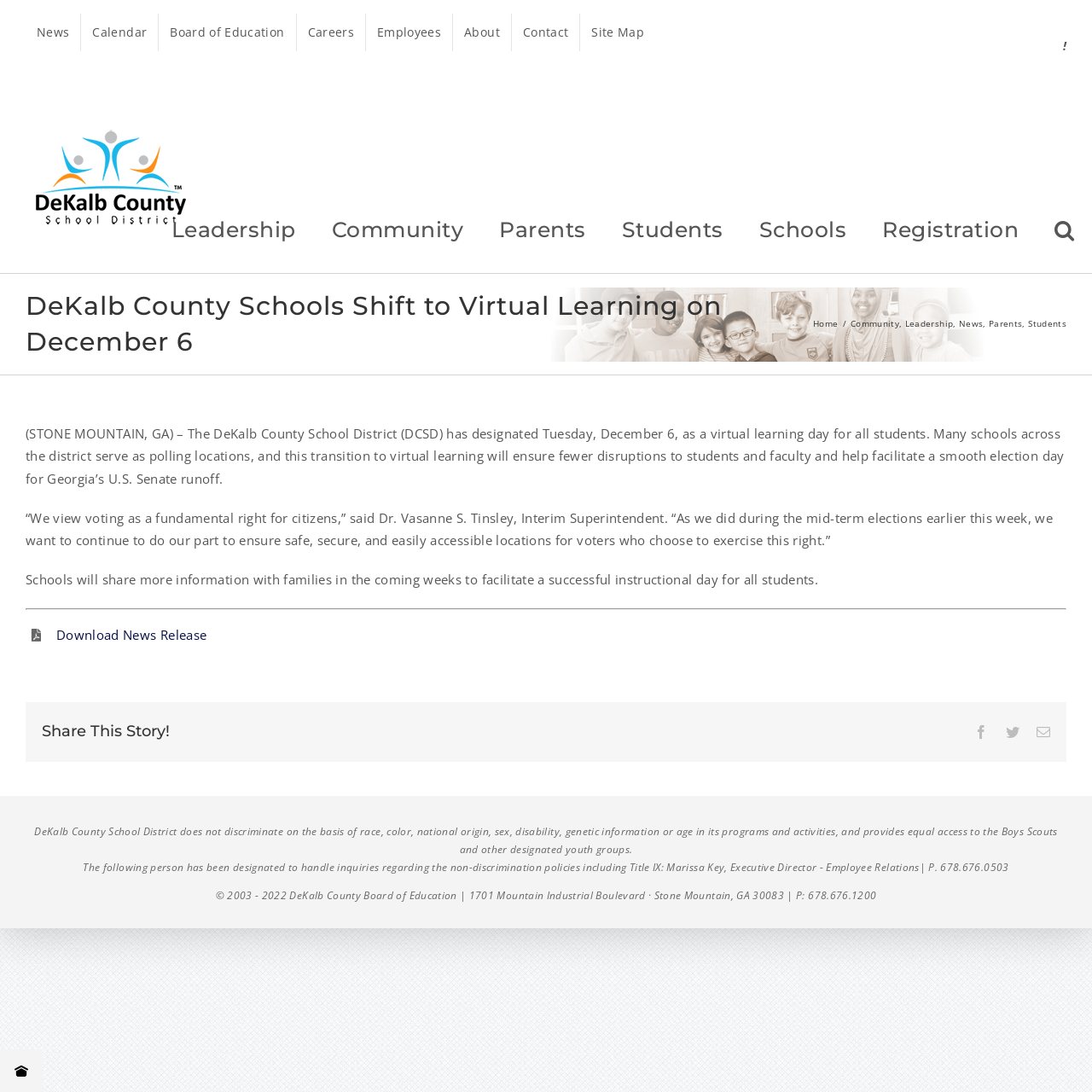Reply to the question with a single word or phrase:
What is the contact number for Marissa Key, Executive Director - Employee Relations?

678.676.0503